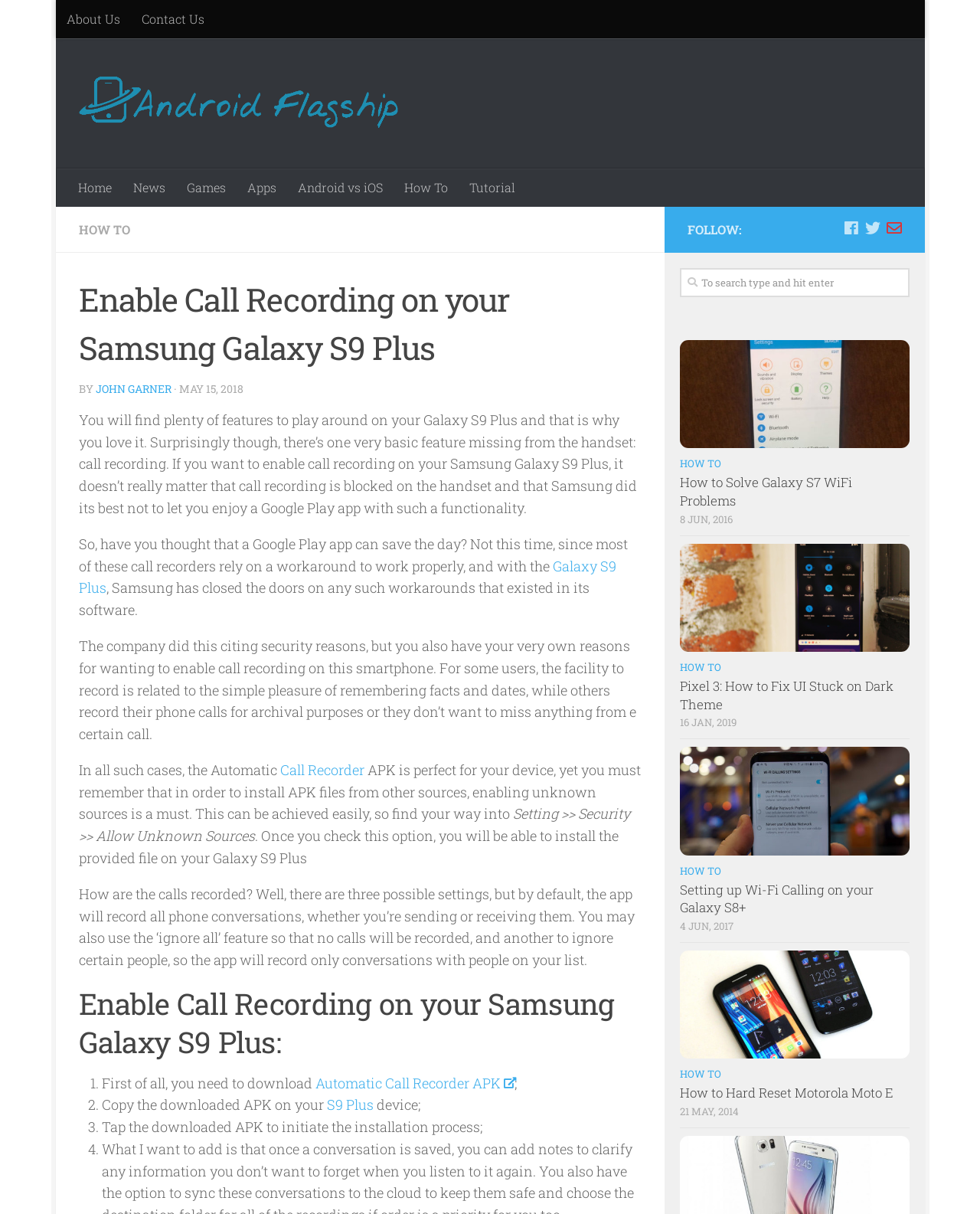Offer a detailed account of what is visible on the webpage.

This webpage is about enabling call recording on a Samsung Galaxy S9 Plus. At the top, there are several links to other sections of the website, including "About Us", "Contact Us", "Home", "News", "Games", "Apps", "Android vs iOS", "How To", and "Tutorial". Below these links, there is a heading that reads "Enable Call Recording on your Samsung Galaxy S9 Plus" followed by a brief introduction to the topic.

The main content of the webpage is divided into several sections. The first section explains why call recording is a useful feature and how Samsung has blocked it on the Galaxy S9 Plus. The second section provides a solution to this problem by using an Automatic Call Recorder APK.

The webpage then provides a step-by-step guide on how to install and use the APK, including downloading the file, copying it to the device, and initiating the installation process. There are also several links to other related articles, including "How to Solve Galaxy S7 WiFi Problems", "Pixel 3: How to Fix UI Stuck on Dark Theme", "Setting up Wi-Fi Calling on your Galaxy S8+", and "How to Hard Reset Motorola Moto E".

On the right side of the webpage, there is a section that allows users to follow the website on social media platforms such as Facebook, Twitter, and Email-o. There is also a search bar where users can type and search for specific topics.